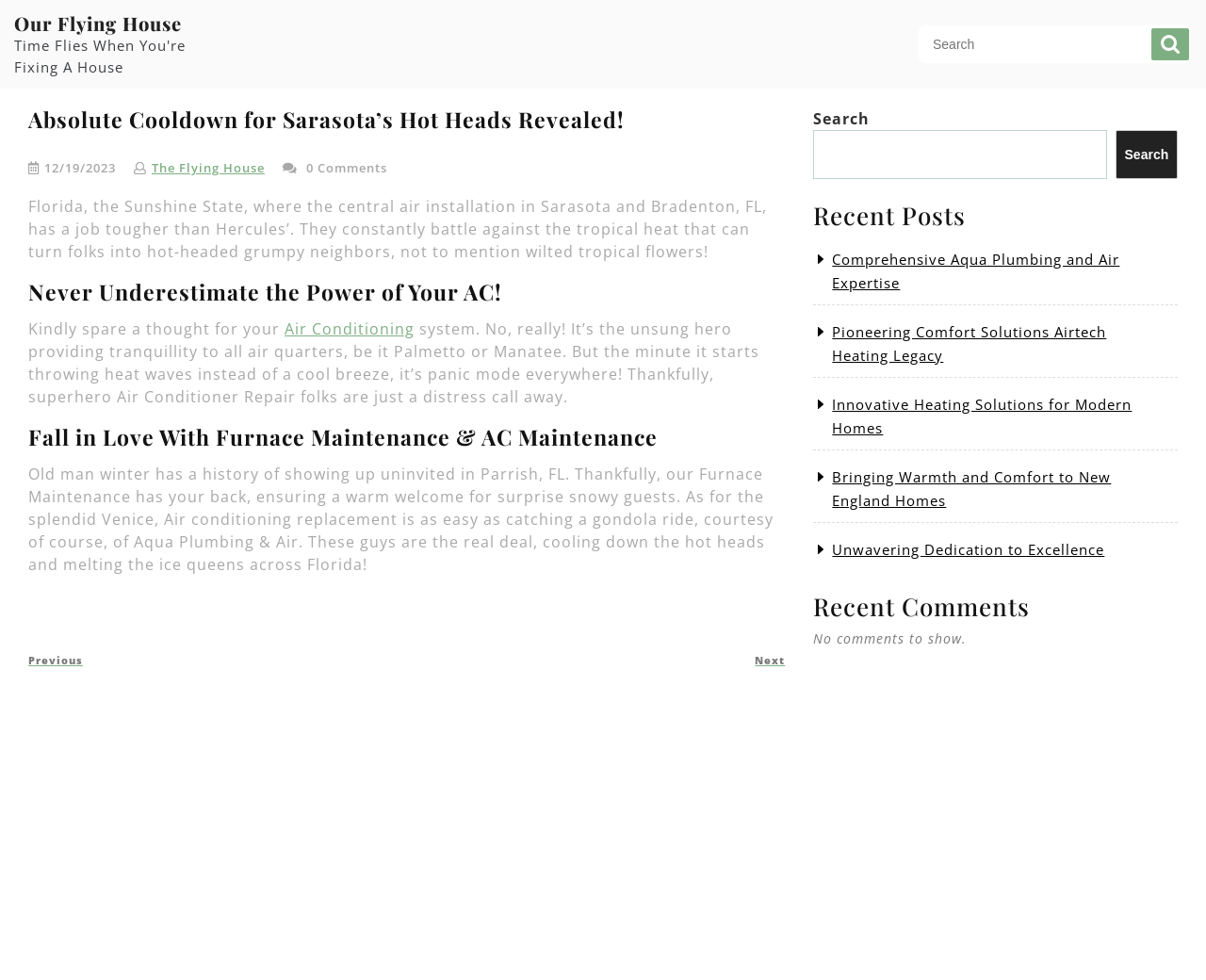Provide a thorough description of this webpage.

This webpage is about air conditioning and heating services in Florida, specifically in Sarasota and surrounding areas. At the top, there is a link to "Our Flying House" and a search box with a "Search" button. 

Below the search box, the main content area begins with a heading that reads "Absolute Cooldown for Sarasota’s Hot Heads Revealed!" followed by a date "12/19/2023" and a link to "The Flying House". There is also a text indicating "0 Comments" on the article.

The main article starts with a descriptive paragraph about the importance of air conditioning in Florida, followed by a heading "Never Underestimate the Power of Your AC!" and another paragraph discussing the role of air conditioning systems in providing comfort.

The next section has a heading "Fall in Love With Furnace Maintenance & AC Maintenance" and a lengthy paragraph describing the services provided by Aqua Plumbing & Air, including furnace maintenance and air conditioning replacement.

At the bottom of the main content area, there is a navigation section with links to "Previous Post" and "Next Post". 

On the right side of the page, there is a search box with a "Search" button, a heading "Recent Posts" followed by five links to different articles, and a heading "Recent Comments" with a message indicating that there are no comments to show.